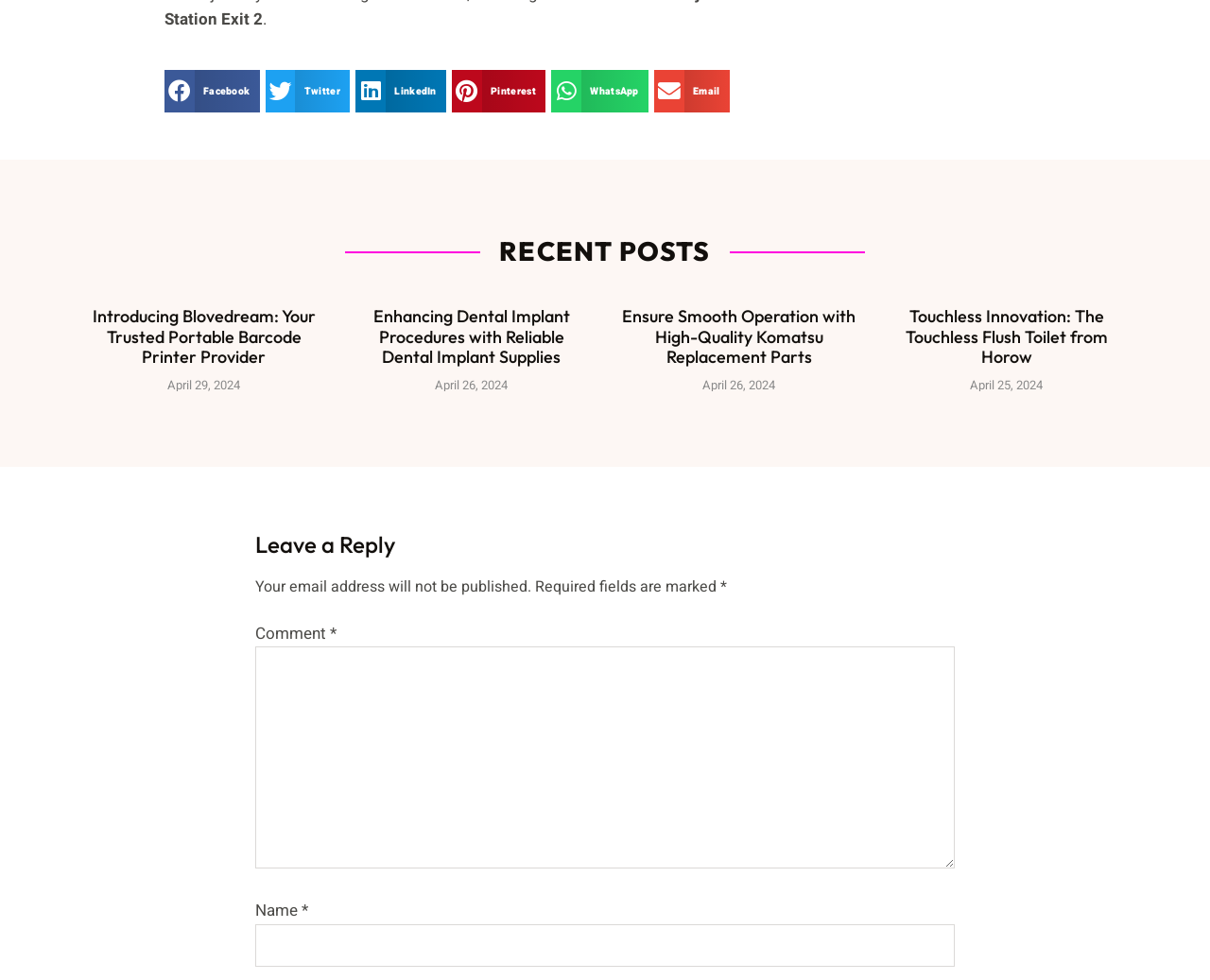Locate the bounding box coordinates of the clickable region to complete the following instruction: "Share on Twitter."

[0.251, 0.086, 0.281, 0.1]